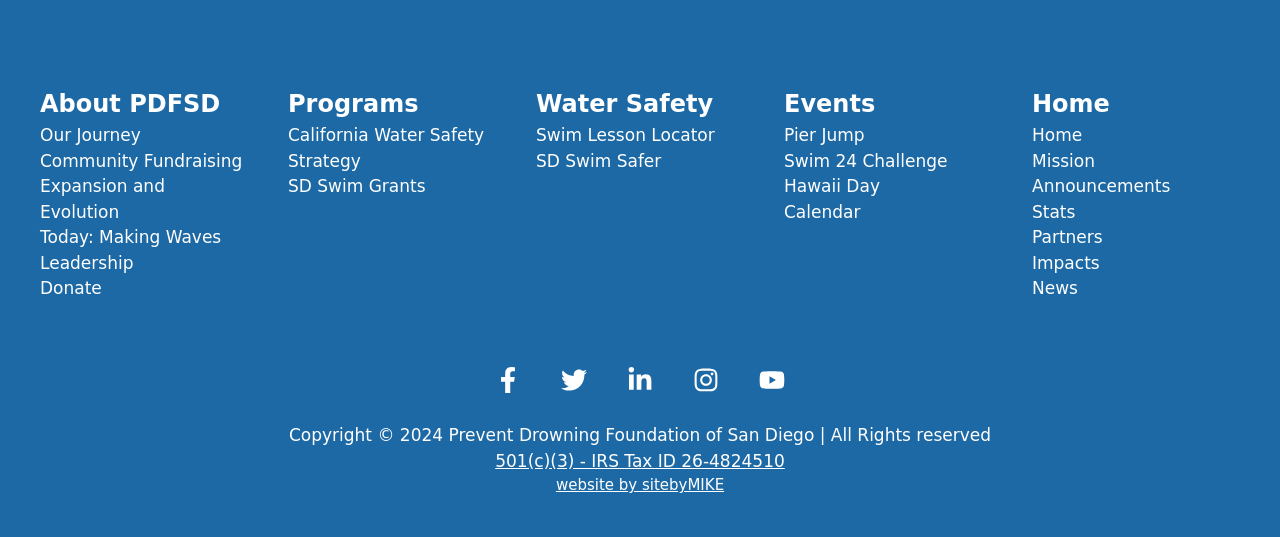Can you determine the bounding box coordinates of the area that needs to be clicked to fulfill the following instruction: "Explore California Water Safety Strategy"?

[0.225, 0.233, 0.378, 0.318]